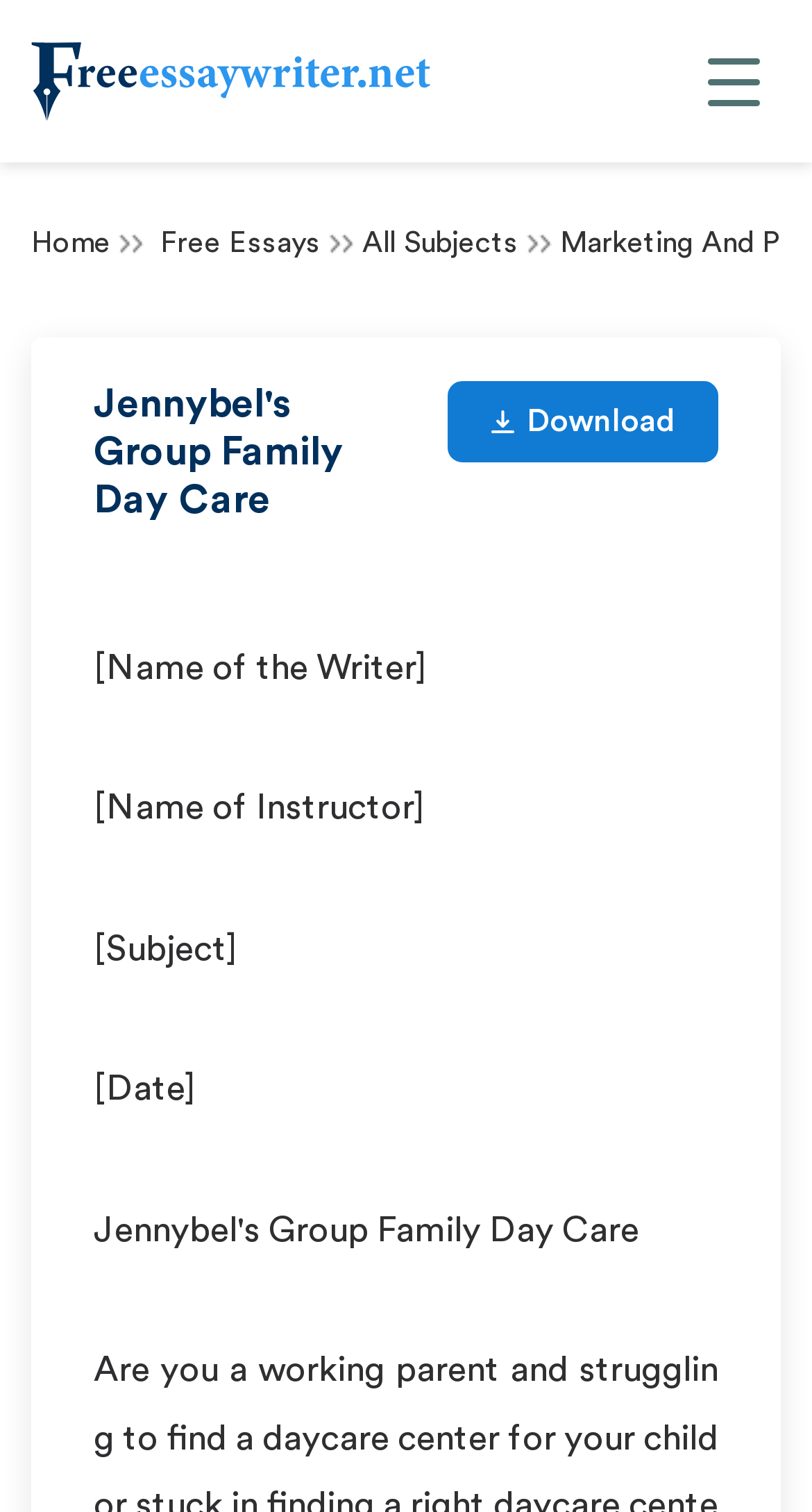Refer to the image and provide a thorough answer to this question:
What is the name of the website?

I determined the answer by looking at the logo in the top-left corner of the webpage, which is an image with the text 'FreeEssayWriter.net'.